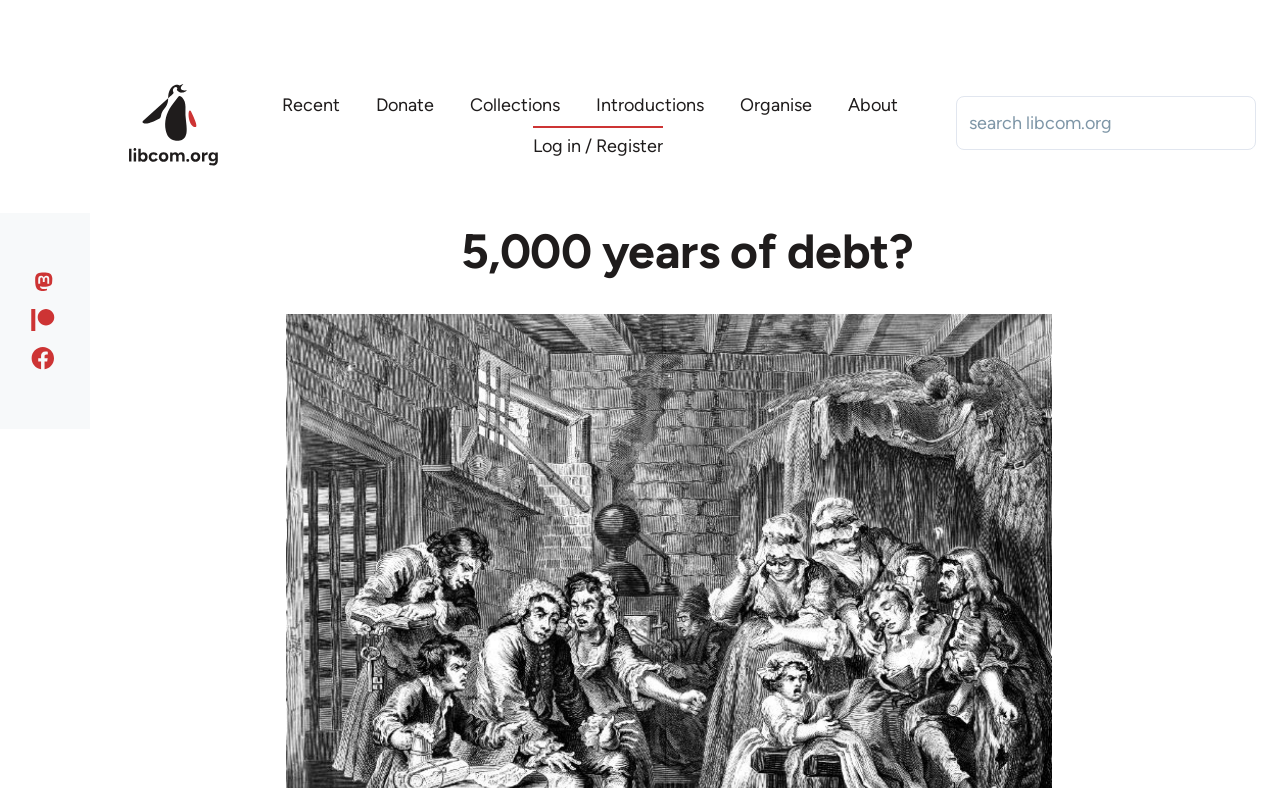Please give a concise answer to this question using a single word or phrase: 
What is the purpose of the switch?

Sticky header